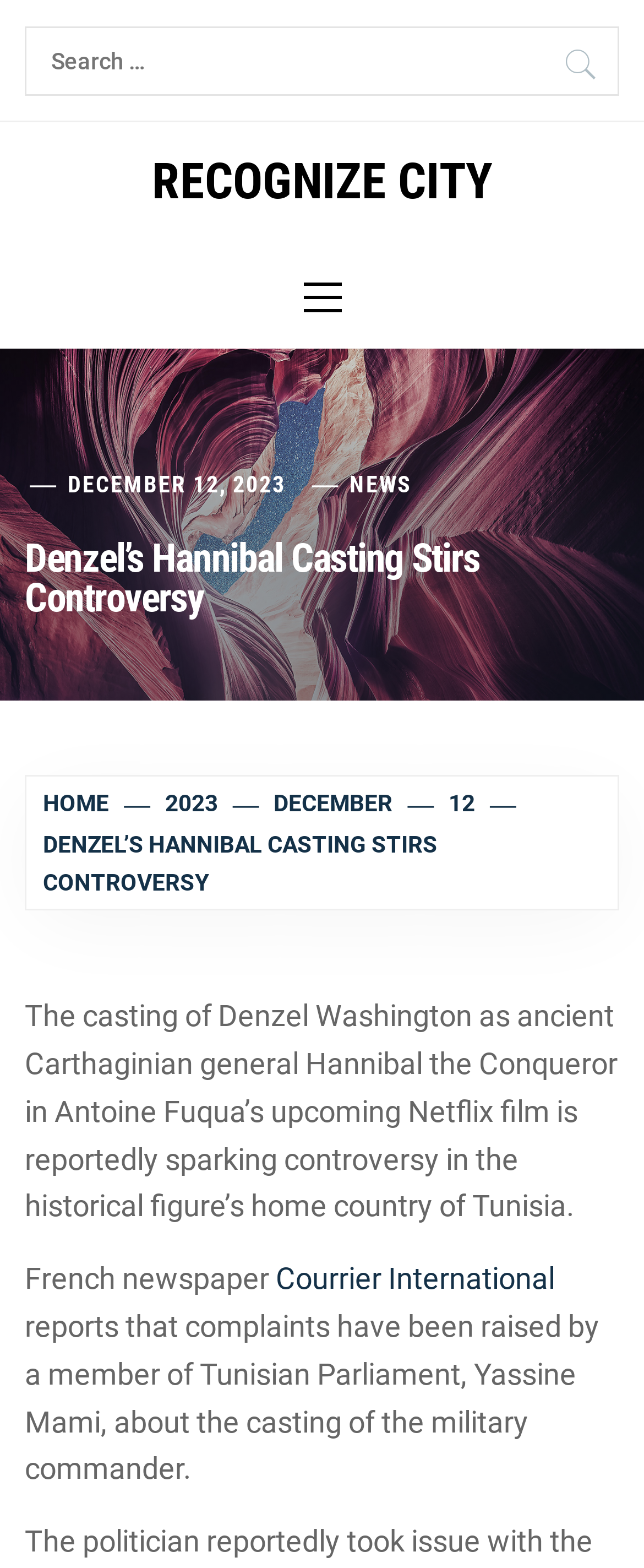What is the name of the movie mentioned in the article?
Based on the visual content, answer with a single word or a brief phrase.

Hannibal